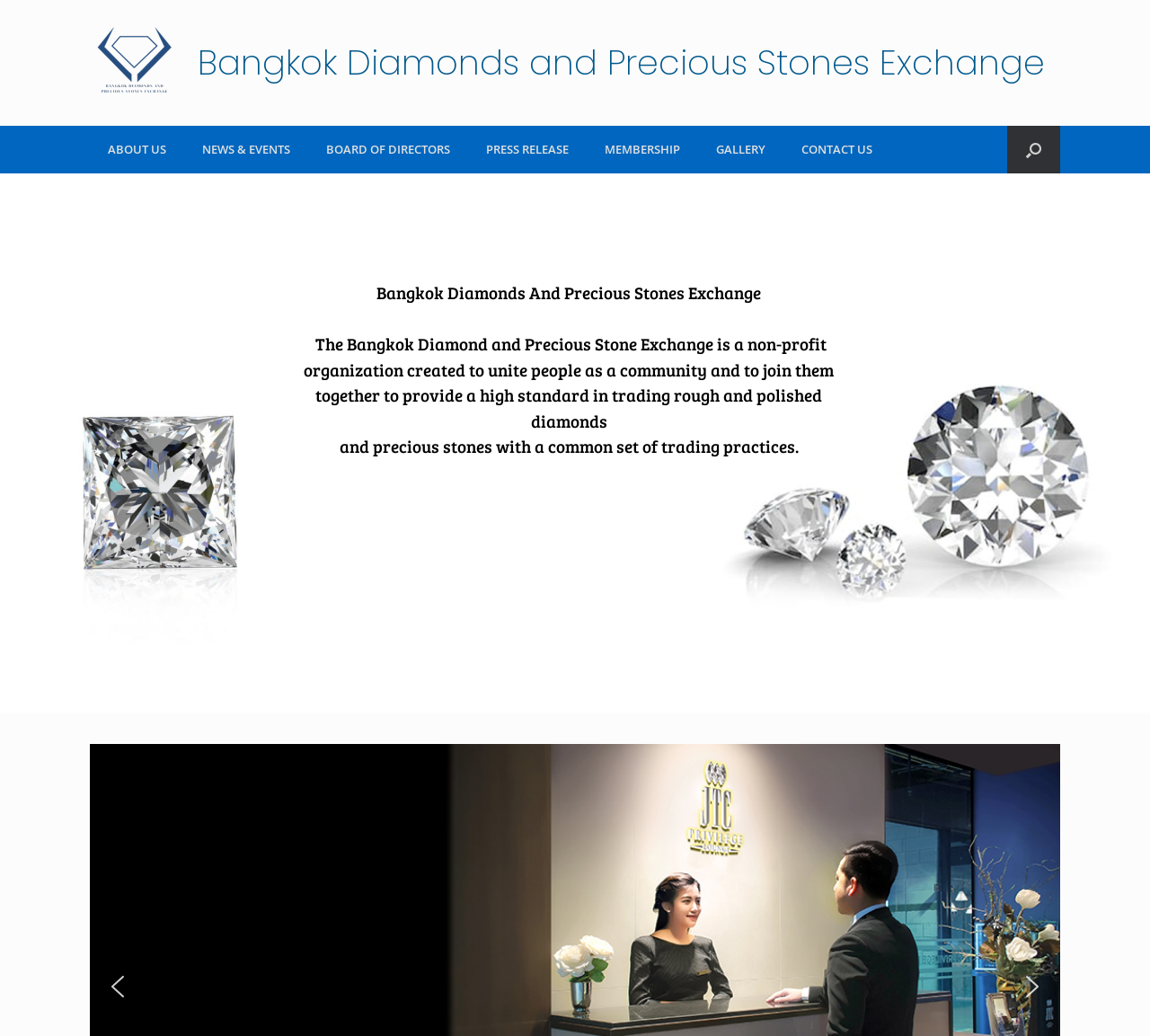Please provide a detailed answer to the question below based on the screenshot: 
What is the purpose of the organization?

The purpose of the organization can be found in the paragraph of text on the webpage, which states that the organization is 'created to unite people as a community and to join them together to provide a high standard in trading rough and polished diamonds and precious stones'.